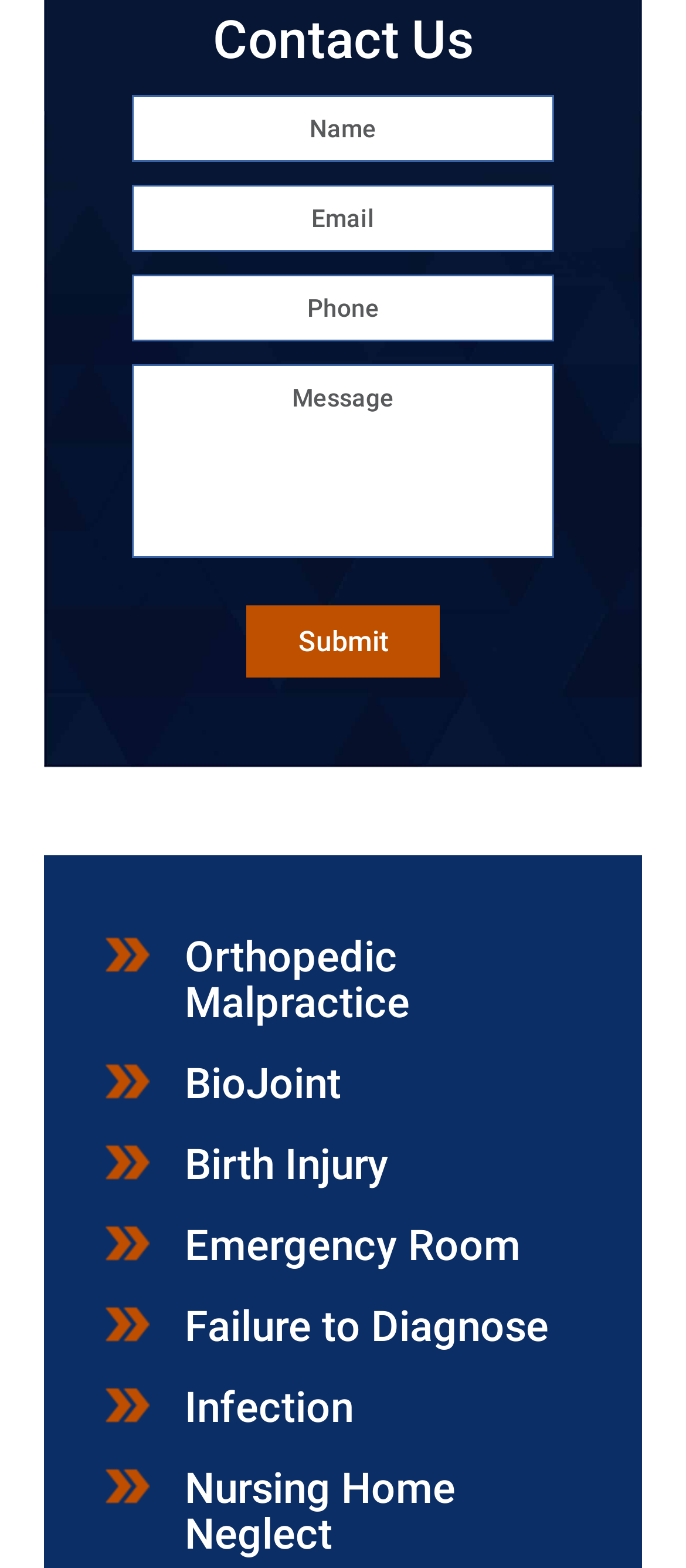What is the required information to submit the form? Please answer the question using a single word or phrase based on the image.

Name and Email